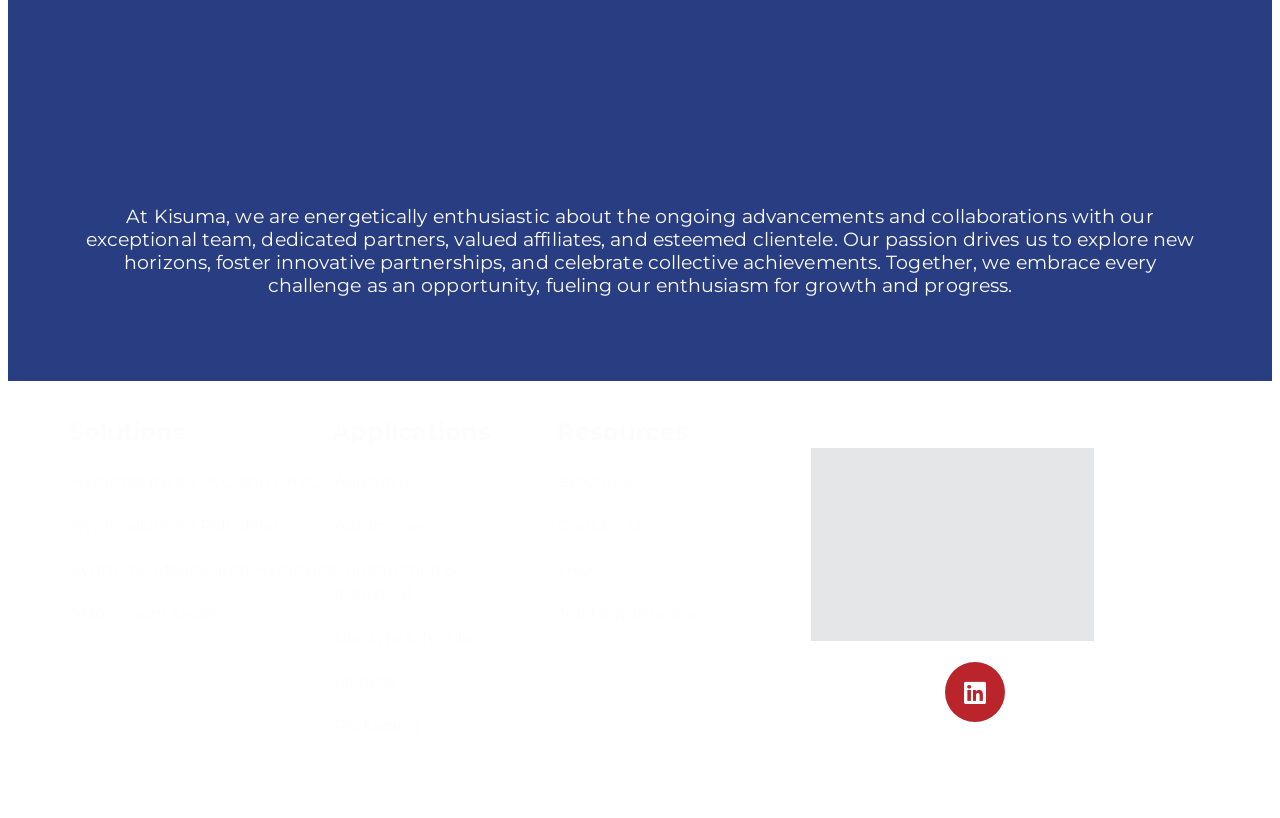Can you pinpoint the bounding box coordinates for the clickable element required for this instruction: "Connect on Linkedin"? The coordinates should be four float numbers between 0 and 1, i.e., [left, top, right, bottom].

[0.738, 0.81, 0.785, 0.883]